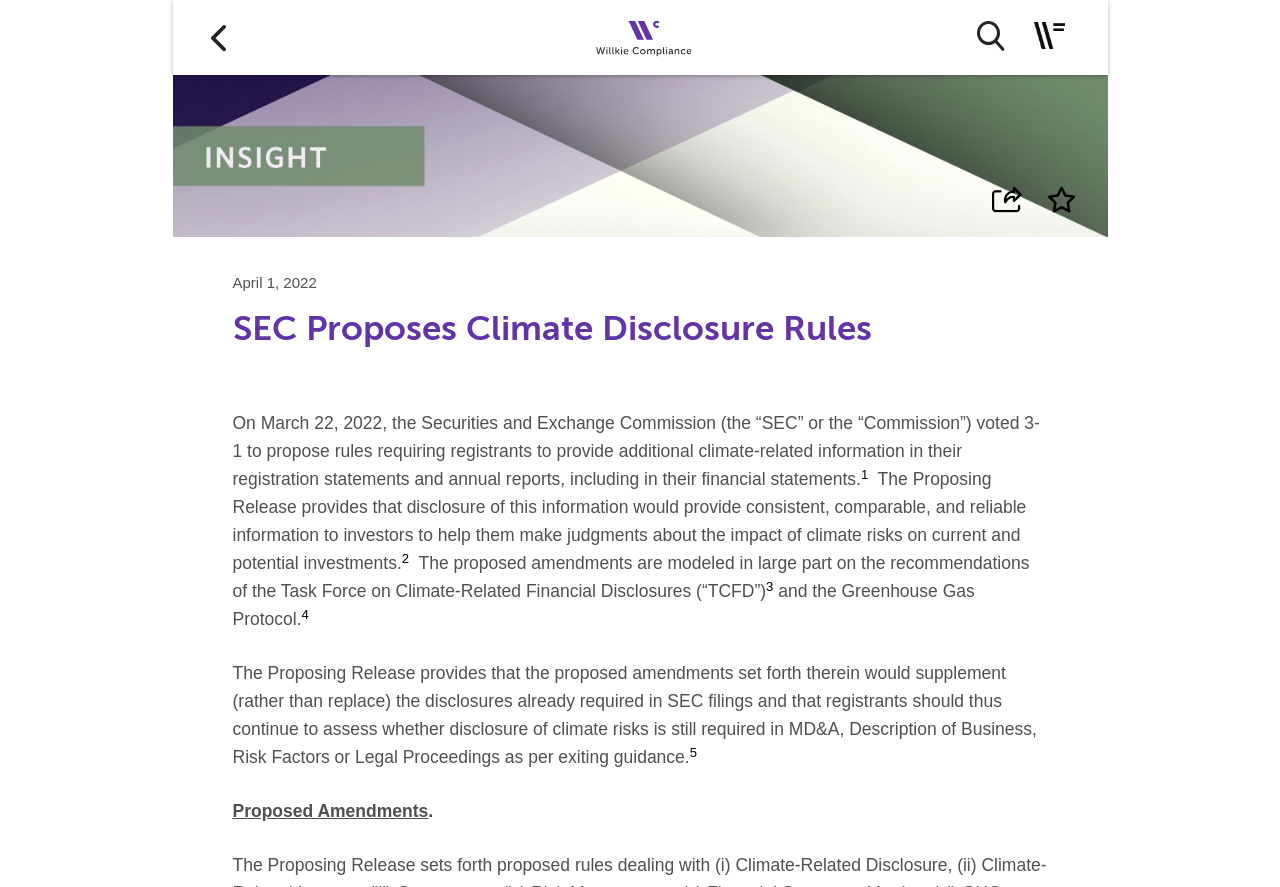Specify the bounding box coordinates of the region I need to click to perform the following instruction: "Share". The coordinates must be four float numbers in the range of 0 to 1, i.e., [left, top, right, bottom].

[0.772, 0.212, 0.8, 0.24]